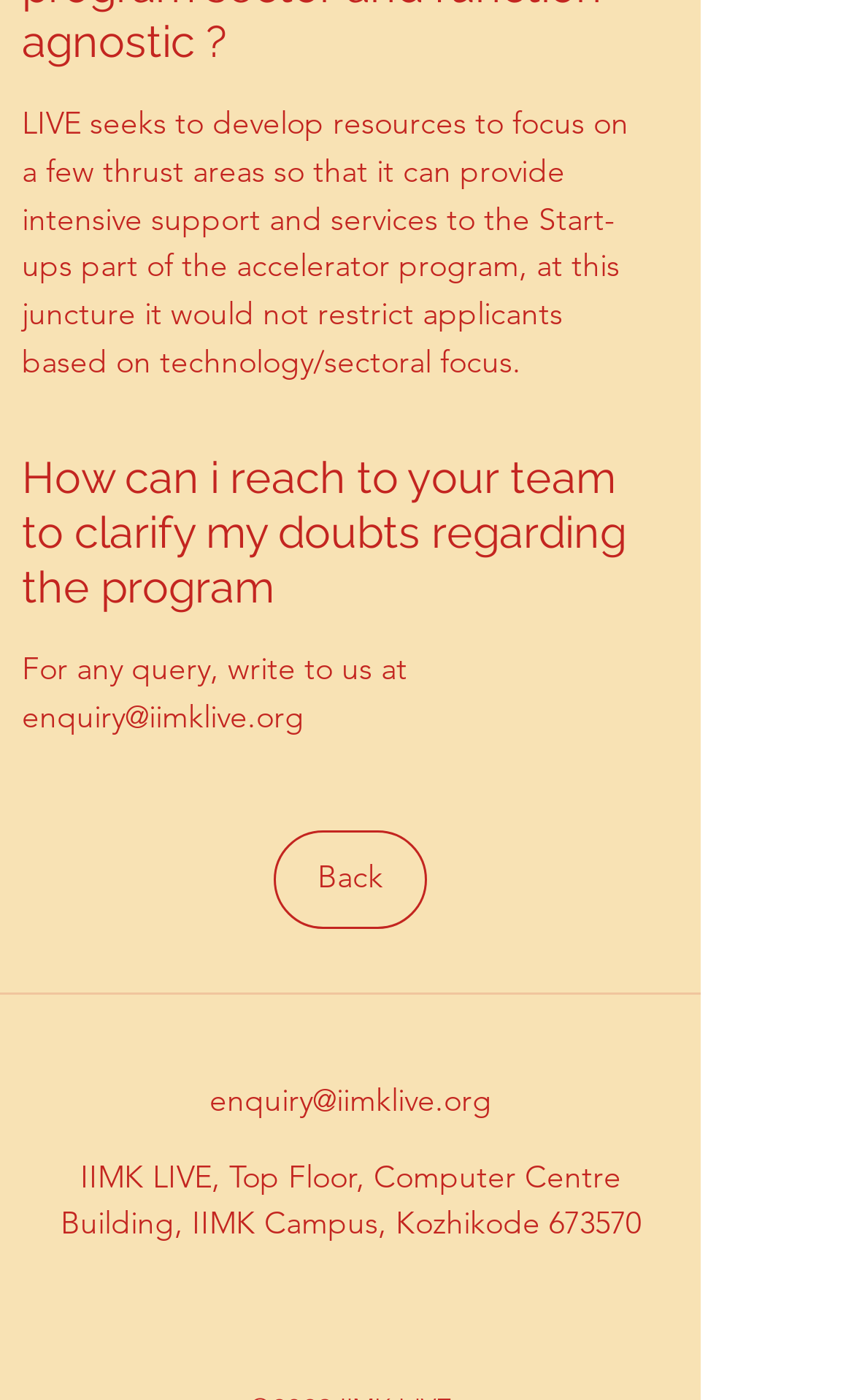How many social media platforms are listed?
Use the image to give a comprehensive and detailed response to the question.

The social media platforms are listed in a section called 'Social Bar' at the bottom of the page, and there are 5 links to different platforms: Twitter, Facebook, Instagram, YouTube, and LinkedIn.